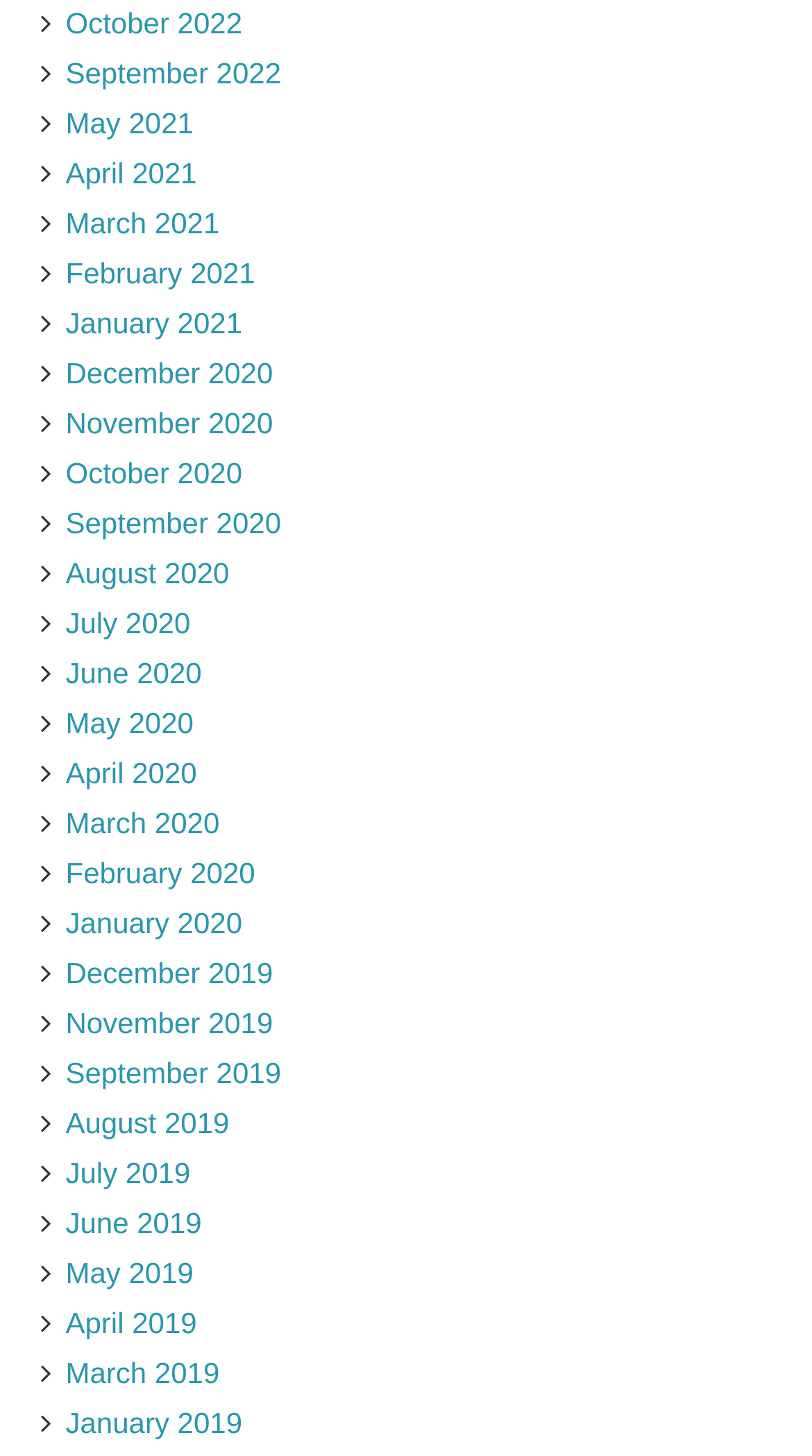Please answer the following question using a single word or phrase: 
What is the latest month listed on the webpage?

October 2022